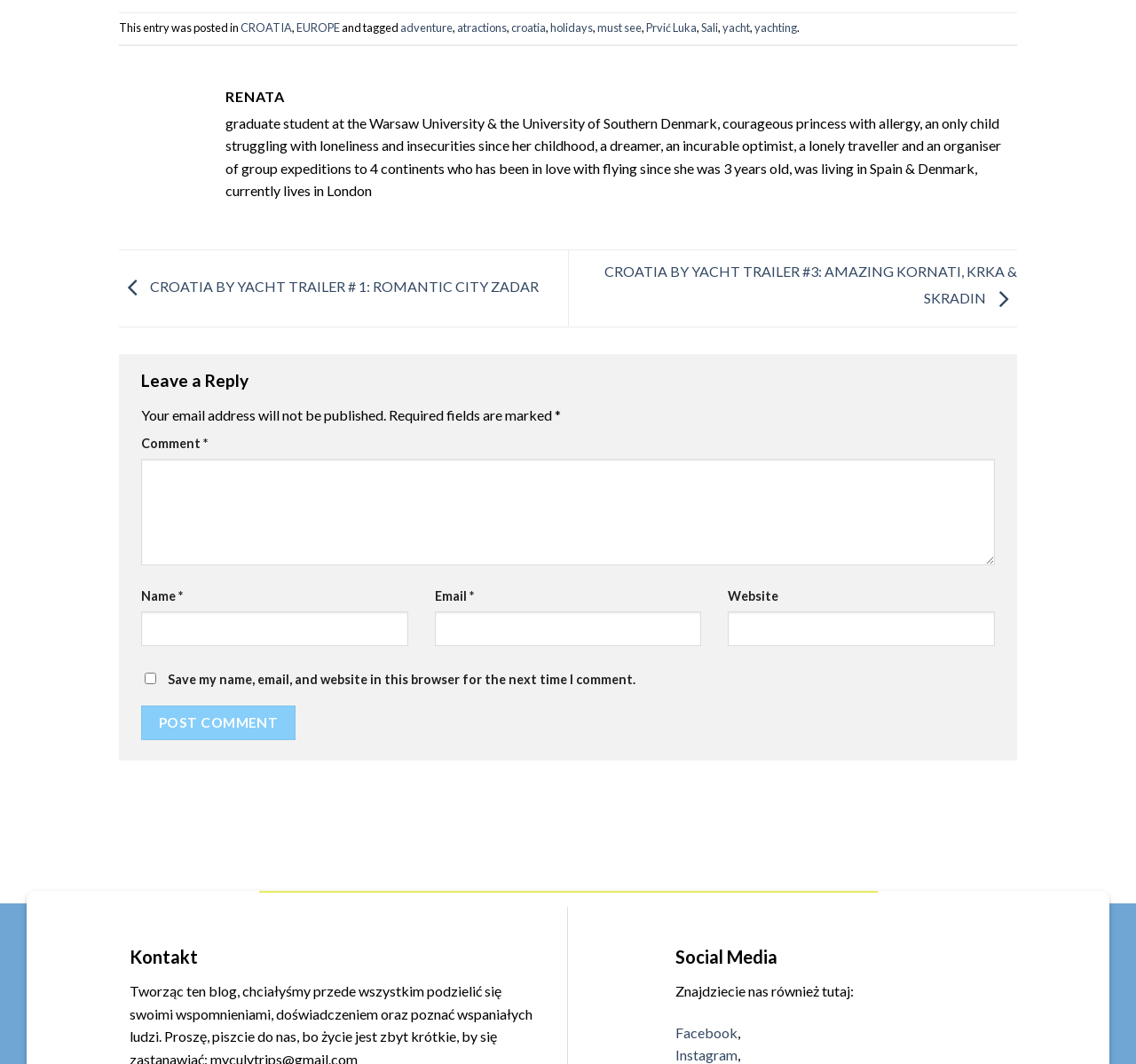Indicate the bounding box coordinates of the clickable region to achieve the following instruction: "Click on the link to EUROPE."

[0.261, 0.019, 0.299, 0.033]